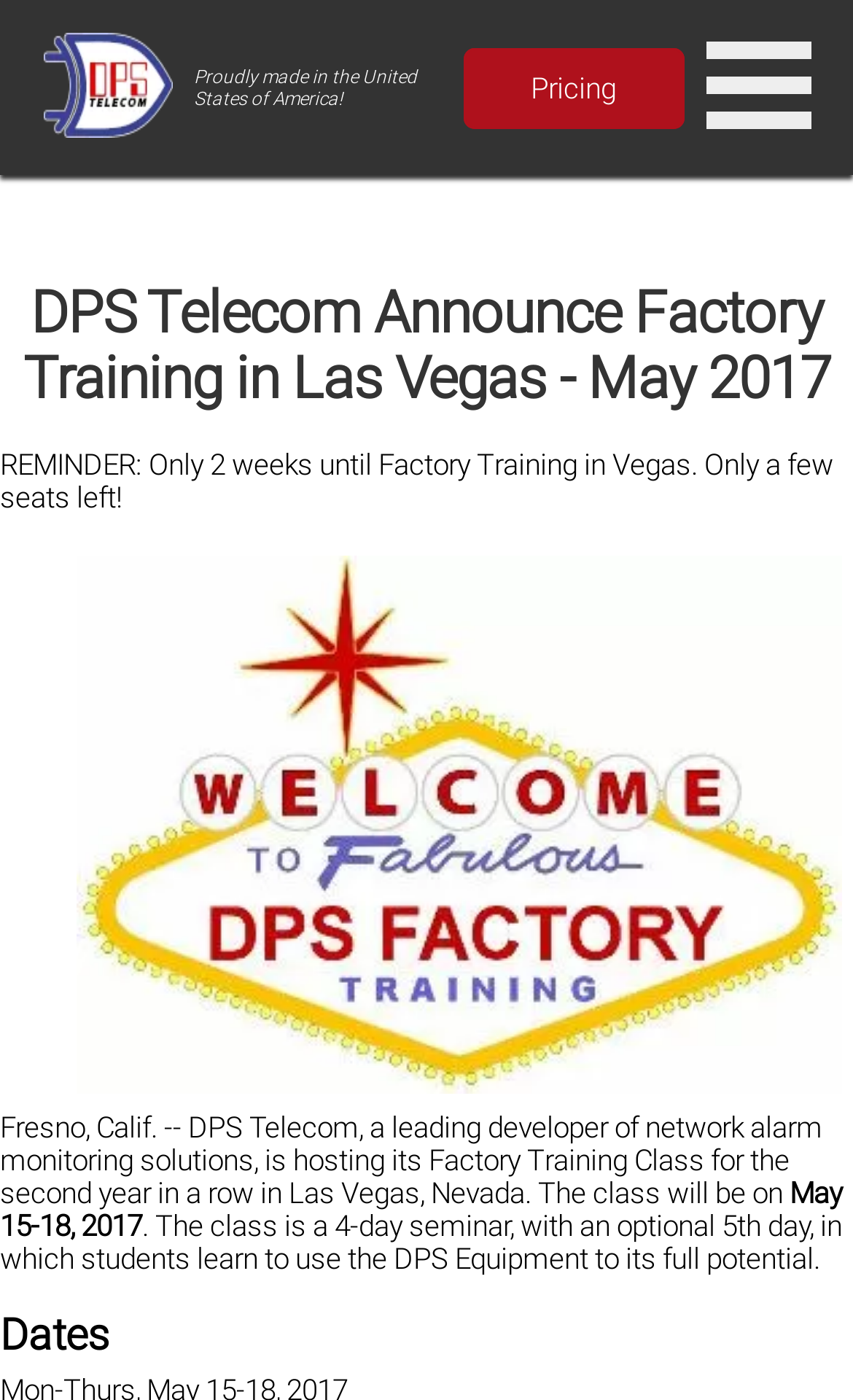Extract the main title from the webpage and generate its text.

DPS Telecom Announce Factory Training in Las Vegas - May 2017